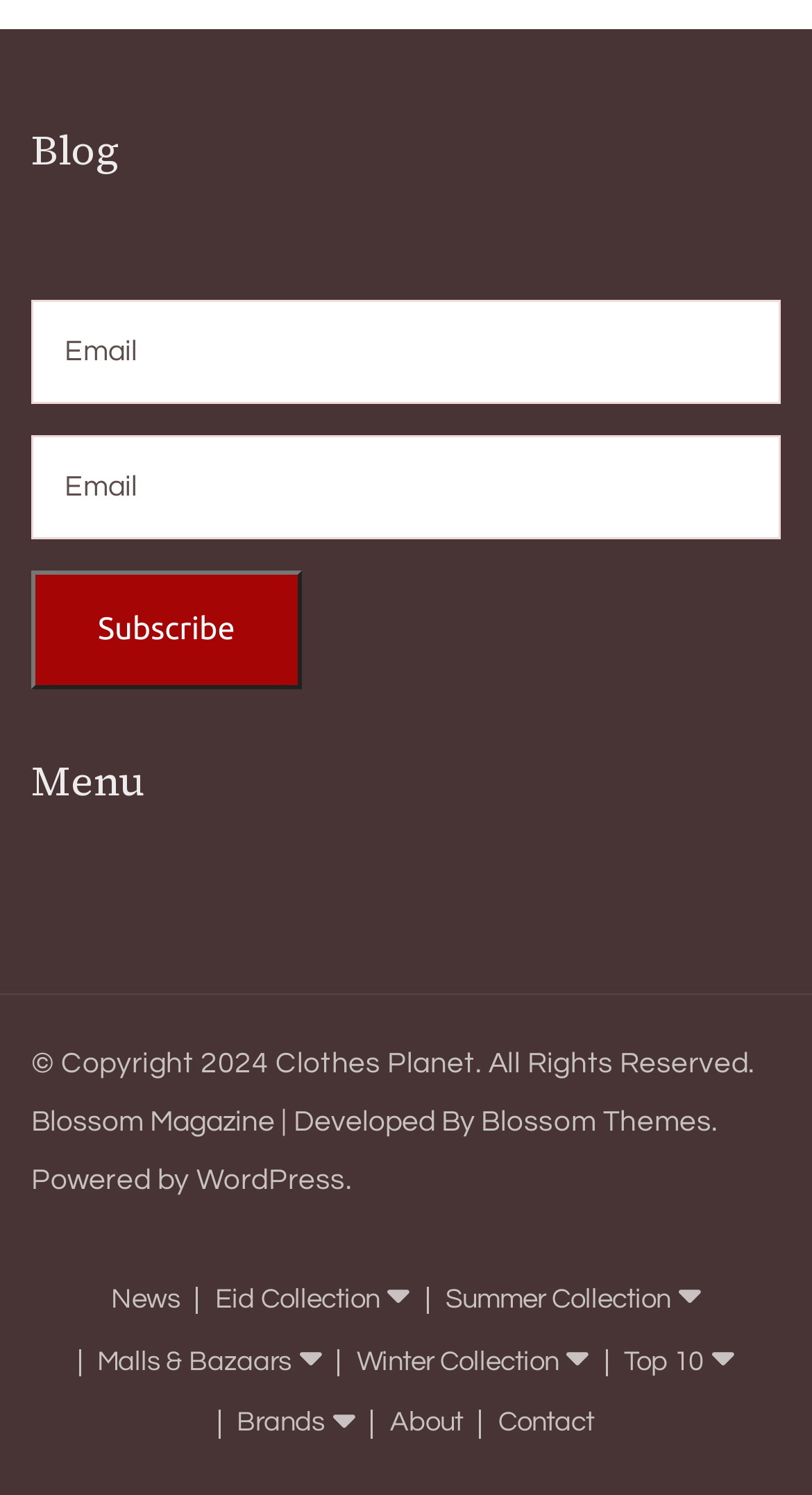What is the name of the platform that powers the website?
Using the image provided, answer with just one word or phrase.

WordPress